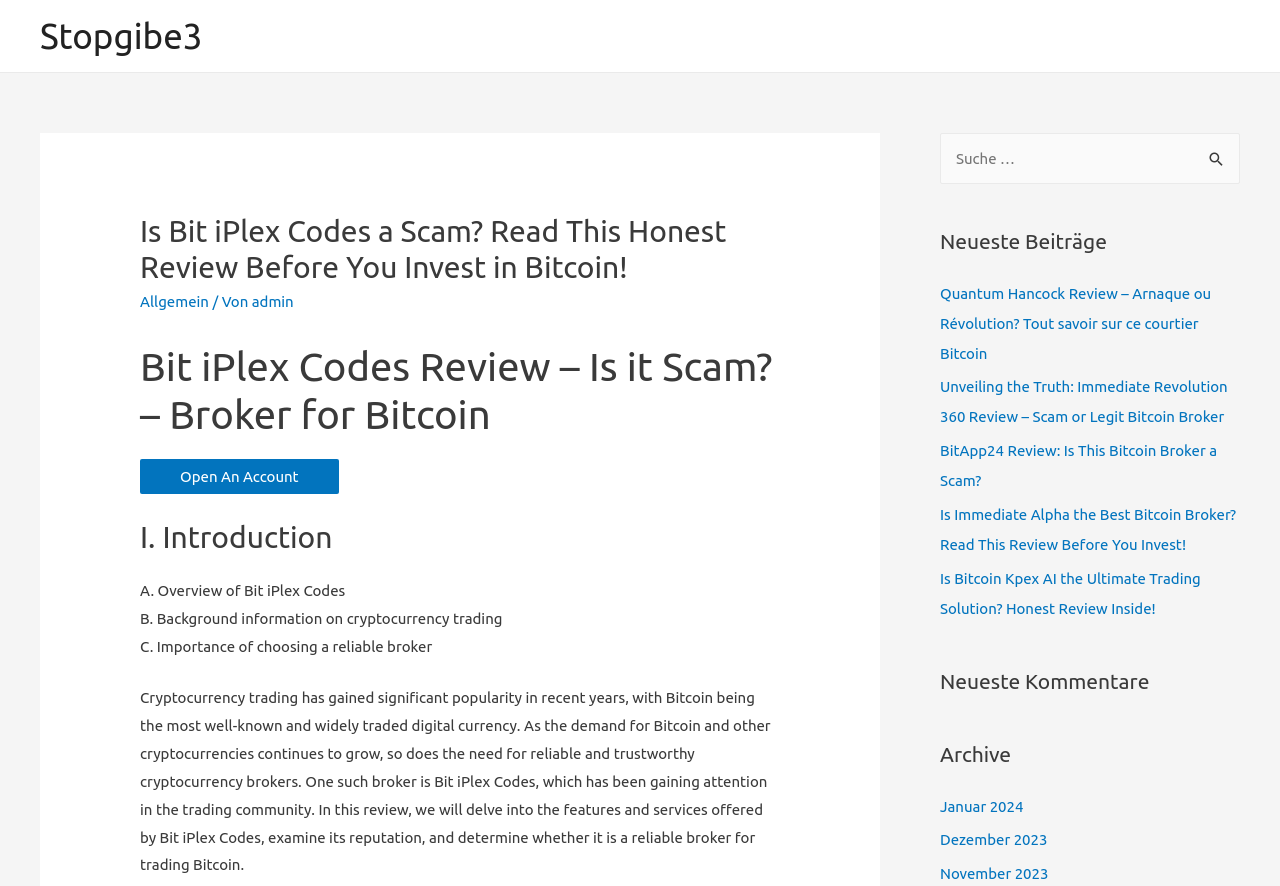Determine the main text heading of the webpage and provide its content.

Is Bit iPlex Codes a Scam? Read This Honest Review Before You Invest in Bitcoin!